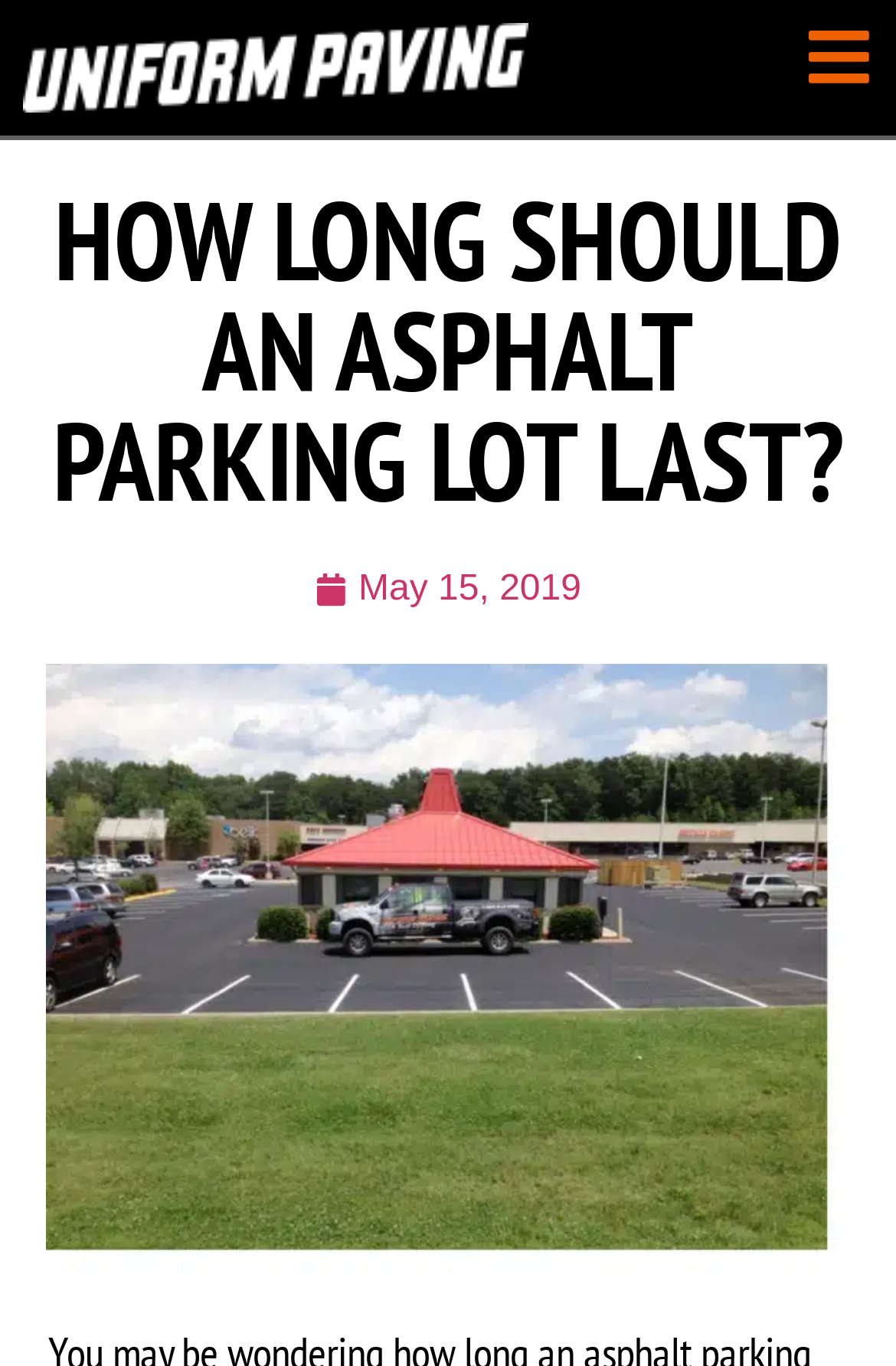Use a single word or phrase to answer the question: 
What is the purpose of the image on the webpage?

Illustration